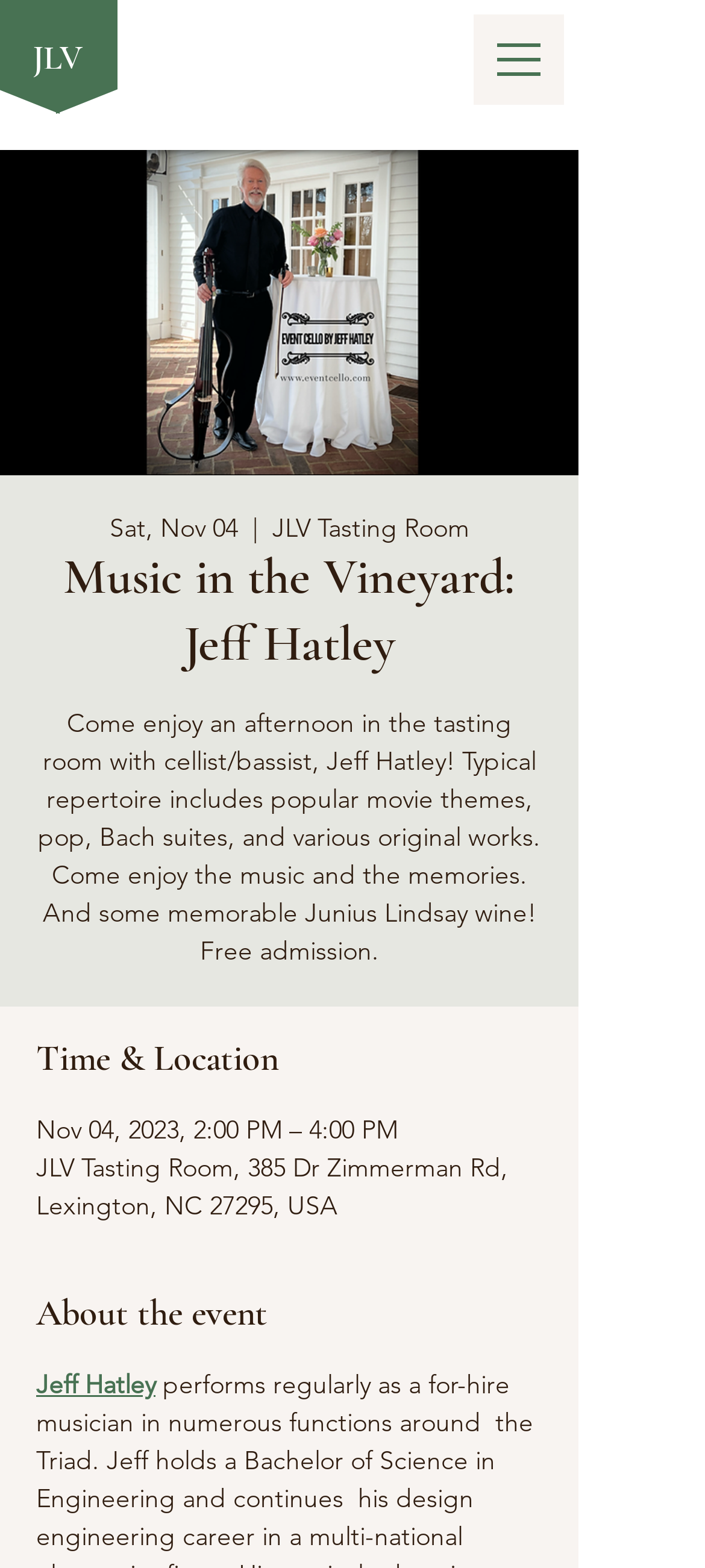Given the following UI element description: "Jeff Hatley", find the bounding box coordinates in the webpage screenshot.

[0.051, 0.872, 0.221, 0.893]